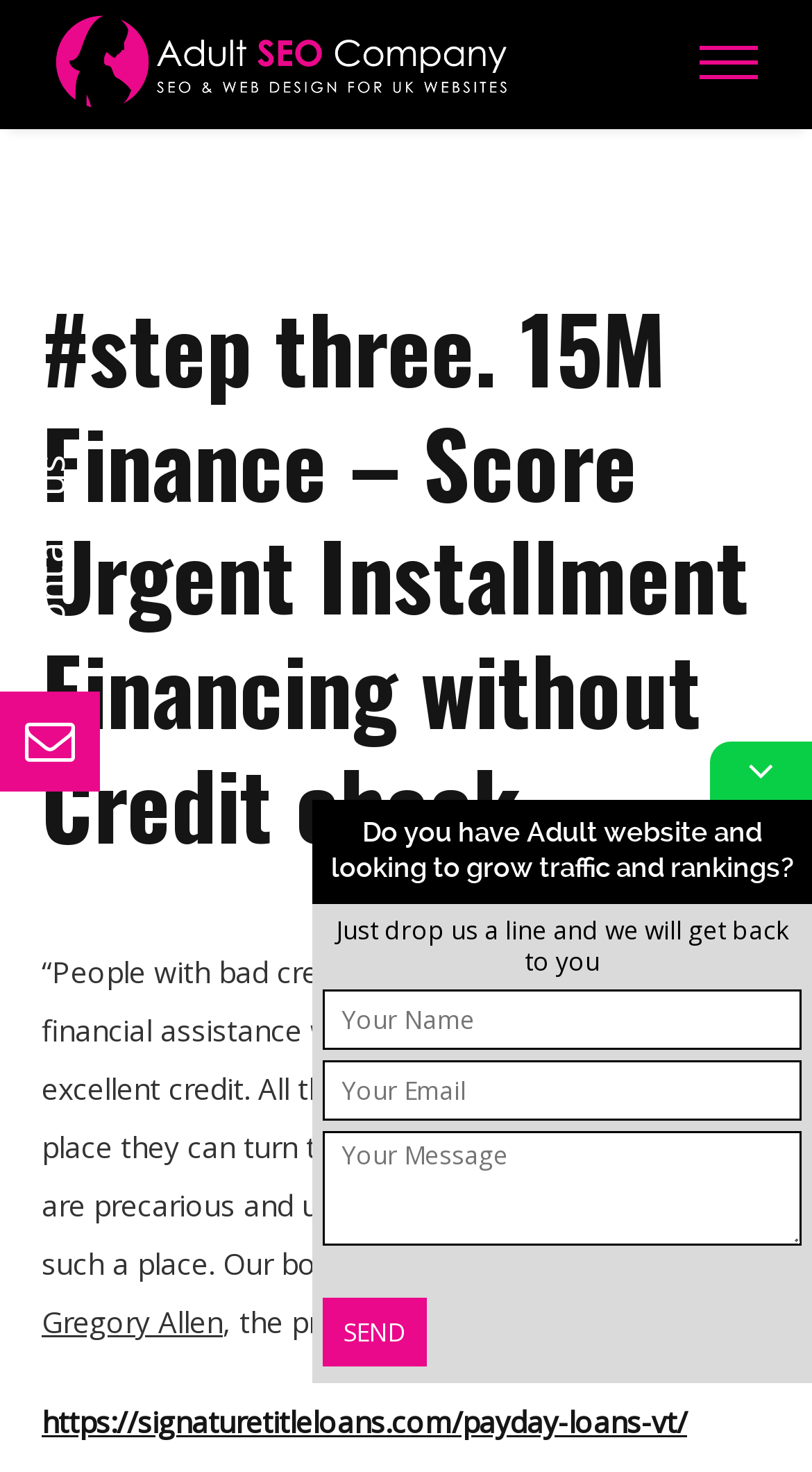Generate a thorough description of the webpage.

This webpage is about an adult SEO company, specifically highlighting its expertise in helping adult websites grow traffic and rankings. At the top, there is a logo image with the company name "Adult SEO Company UK" and a link to the company's website. Below the logo, there is a heading that reads "15M Finance – Score Urgent Installment Financing without Credit check". 

On the left side, there is a quote from Gregory Allen, the principal CEO of ASAP Finance, emphasizing the importance of equal financial assistance for people with bad credit. 

On the right side, there is a section with a question "Do you have Adult website and looking to grow traffic and rankings?" followed by an invitation to contact the company. Below this, there is a form with three text boxes, one of which is not required, and a "Send" button. Above the "Send" button, there is a static text "SEND". 

At the bottom, there is a link to another website, "https://signaturetitleloans.com/payday-loans-vt/", and a captcha image with a text "Input this code:" next to it. Additionally, there is another link on the right side, but its purpose is unclear.